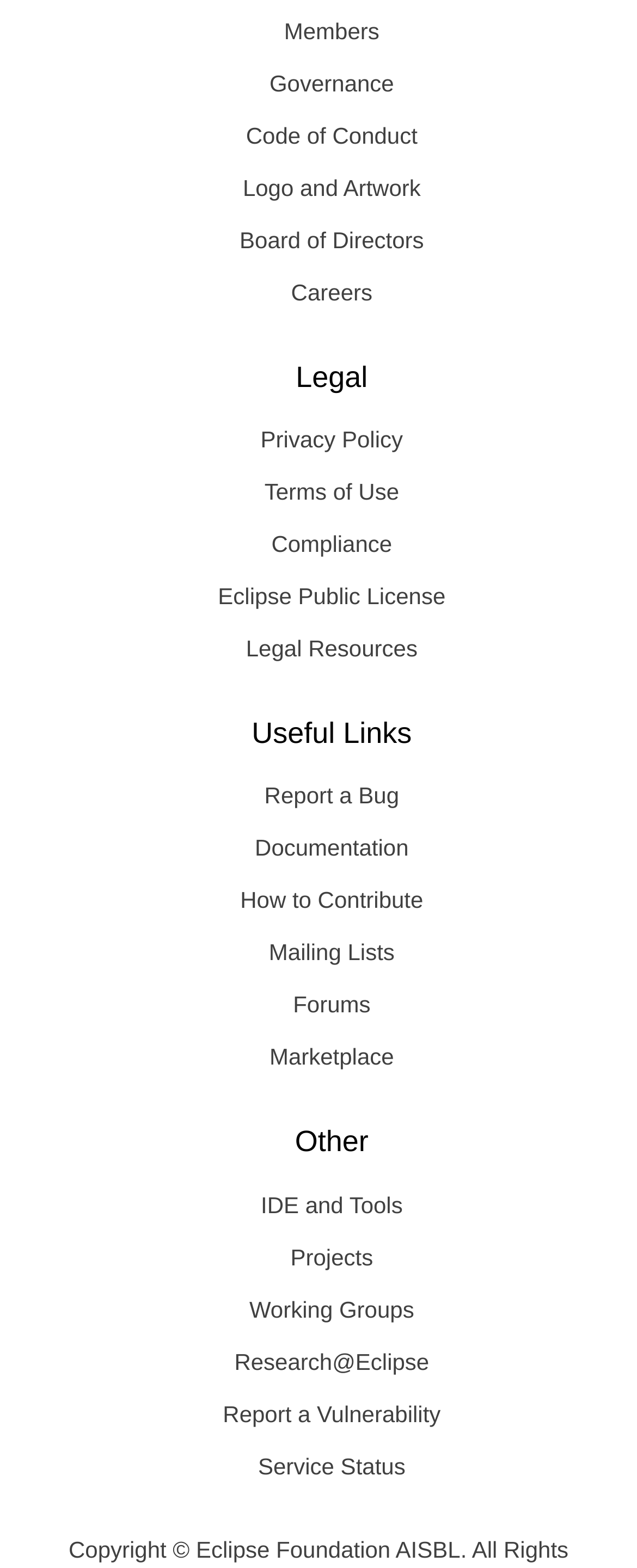Identify the bounding box coordinates of the element that should be clicked to fulfill this task: "Read privacy policy". The coordinates should be provided as four float numbers between 0 and 1, i.e., [left, top, right, bottom].

[0.08, 0.264, 0.961, 0.297]